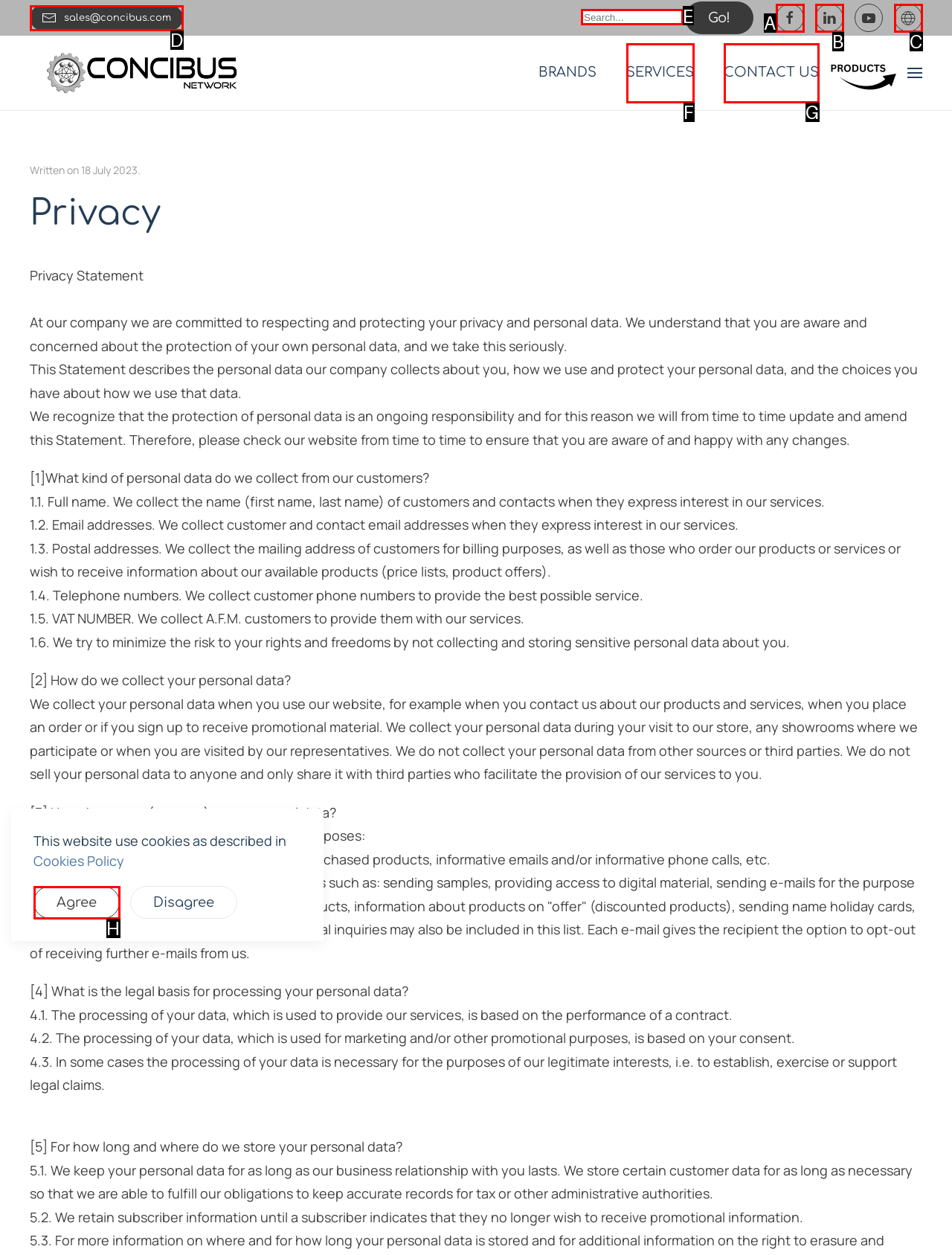Using the description: parent_node: Go! aria-label="Go!" name="q" placeholder="Search...", find the corresponding HTML element. Provide the letter of the matching option directly.

E